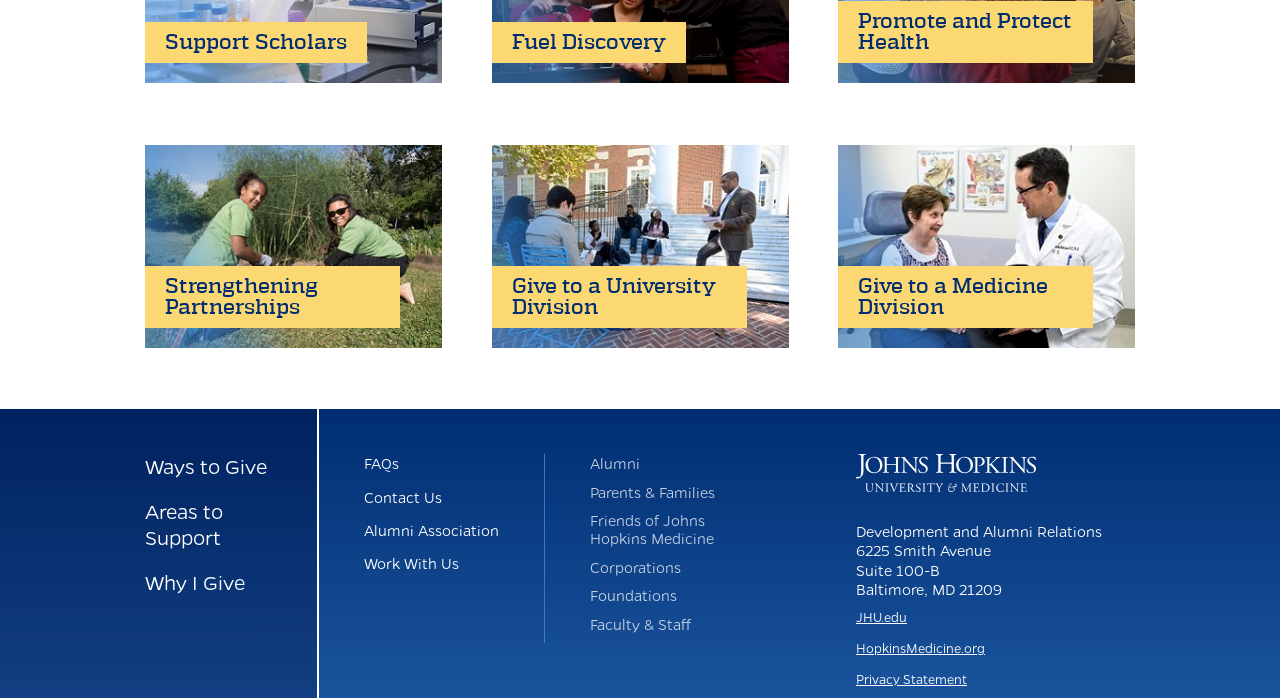What are the ways to give?
Please respond to the question with a detailed and thorough explanation.

I found the answer by looking at the link 'Ways to Give' under the 'Give to a Medicine Division' section, which suggests that it provides information on ways to give.